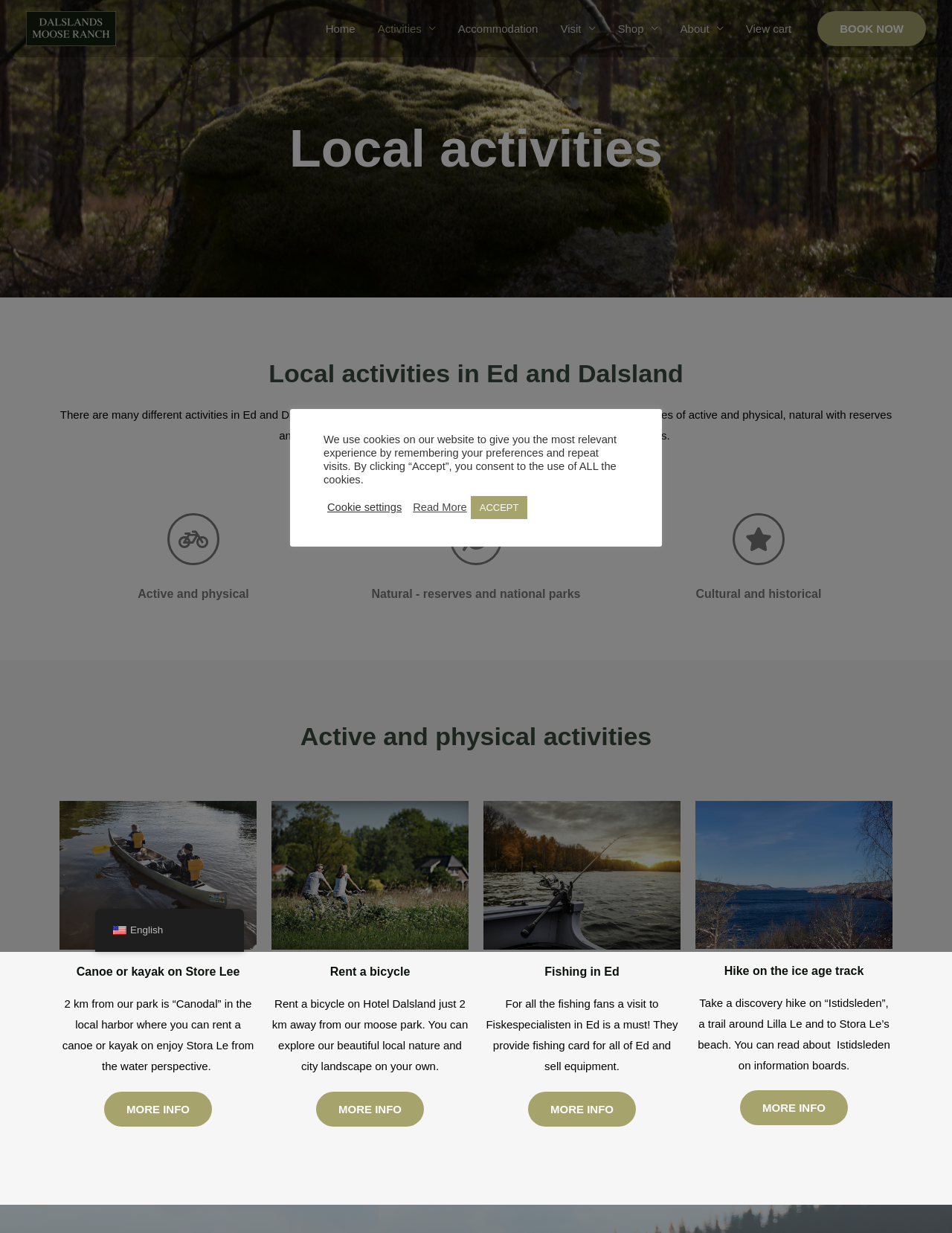Give a detailed overview of the webpage's appearance and contents.

The webpage is about local activities in Ed and Dalsland, Sweden. At the top, there is a navigation menu with links to different sections of the website, including "Home", "Activities", "Accommodation", "Visit", "Shop", "About", and "View cart". On the right side of the navigation menu, there is a "BOOK NOW" button.

Below the navigation menu, there is a heading that reads "Local activities" followed by a subheading that provides an overview of the different types of activities available in Ed and Dalsland, including active and physical, natural, and cultural and historical activities.

The page is divided into three main sections, each with its own heading: "Active and physical", "Natural - reserves and national parks", and "Cultural and historical". Within each section, there are links to specific activities, such as canoeing or kayaking, renting a bicycle, fishing, and hiking.

Each activity has a brief description and a "MORE INFO" link to learn more. There are also images on the page, including a location map and an image of a person hiking.

At the bottom of the page, there is a cookie policy notification with buttons to accept or customize cookie settings. There is also a link to read more about the cookie policy. On the bottom left, there is a language selection link with an American flag icon, indicating that the website is available in English.